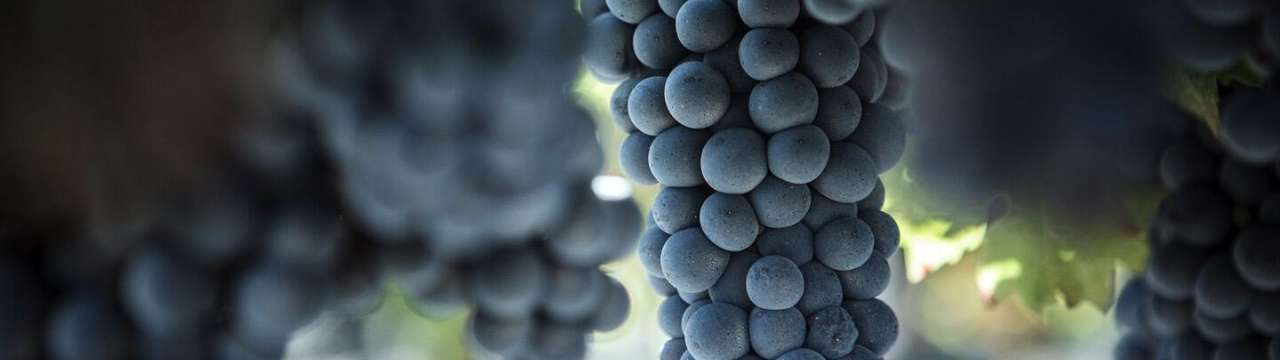What is the purpose of showcasing the grapes amidst lush green leaves?
Carefully examine the image and provide a detailed answer to the question.

The caption states that the grapes are 'captured amidst lush green leaves, highlighting their natural environment', which suggests that the purpose of showcasing the grapes in this way is to emphasize their natural surroundings and how they grow.